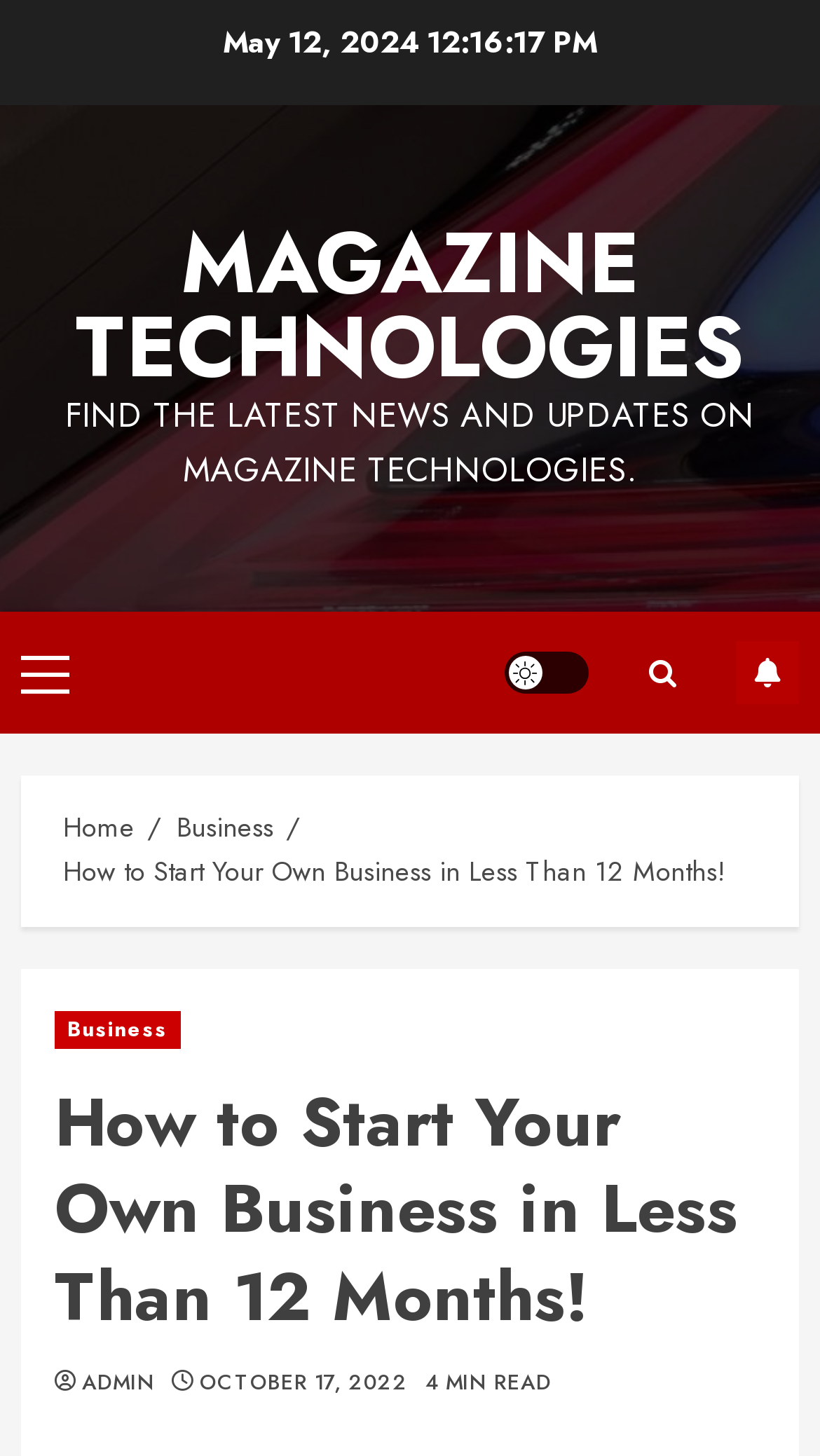Answer in one word or a short phrase: 
What is the date of the latest article?

May 12, 2024